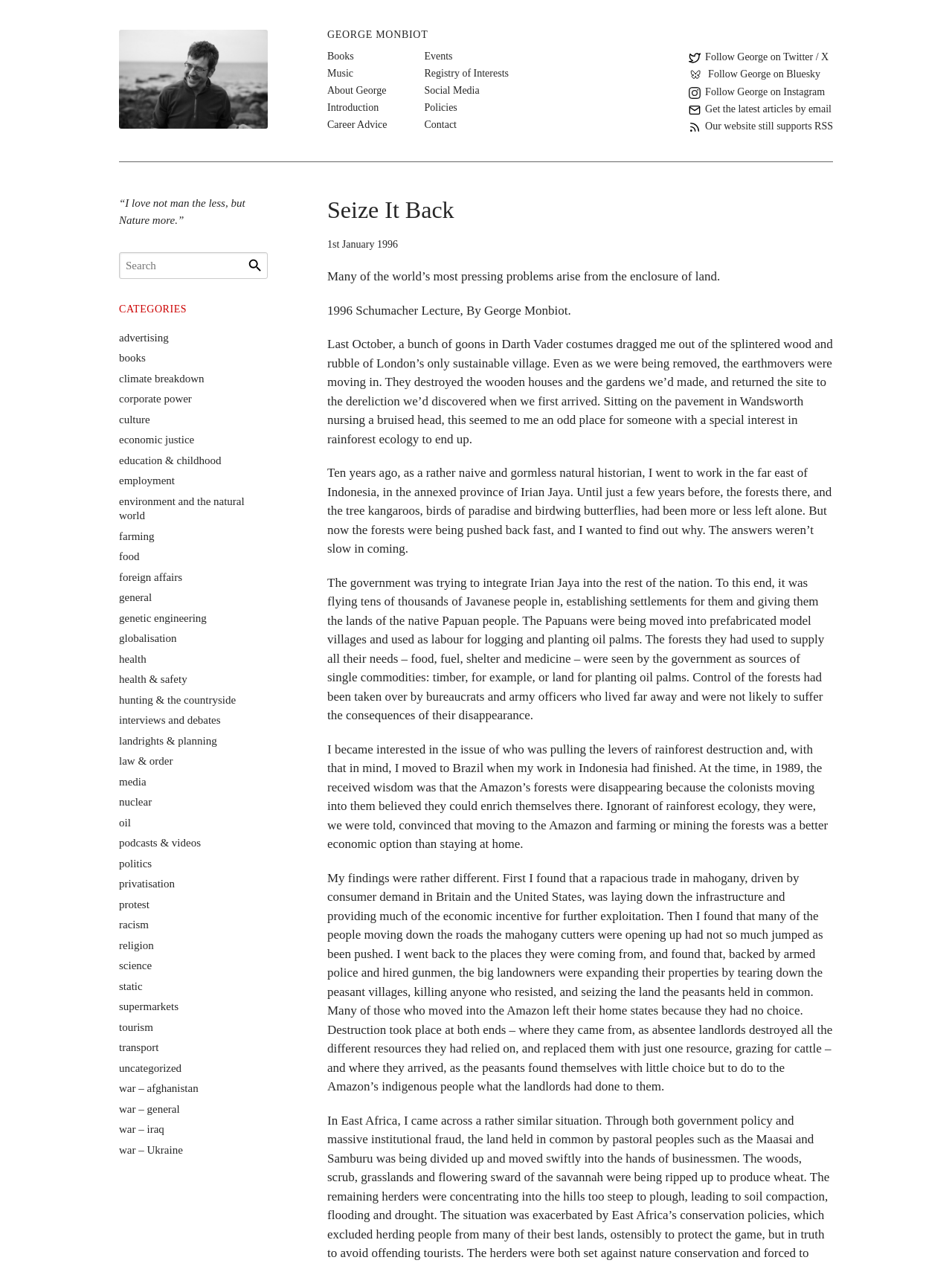What is the topic of the lecture?
Give a single word or phrase as your answer by examining the image.

Enclosure of land